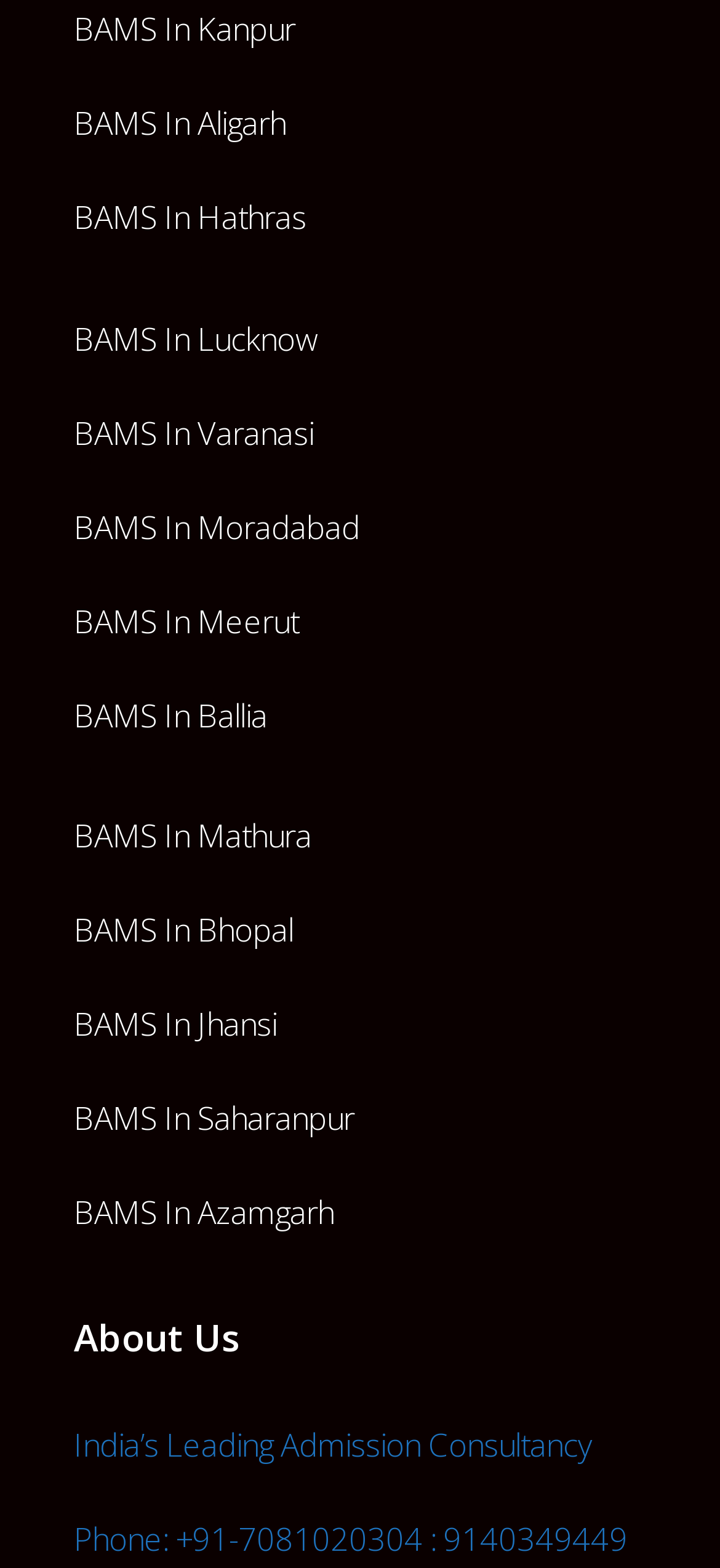Select the bounding box coordinates of the element I need to click to carry out the following instruction: "Click on BAMS In Lucknow".

[0.103, 0.202, 0.441, 0.229]